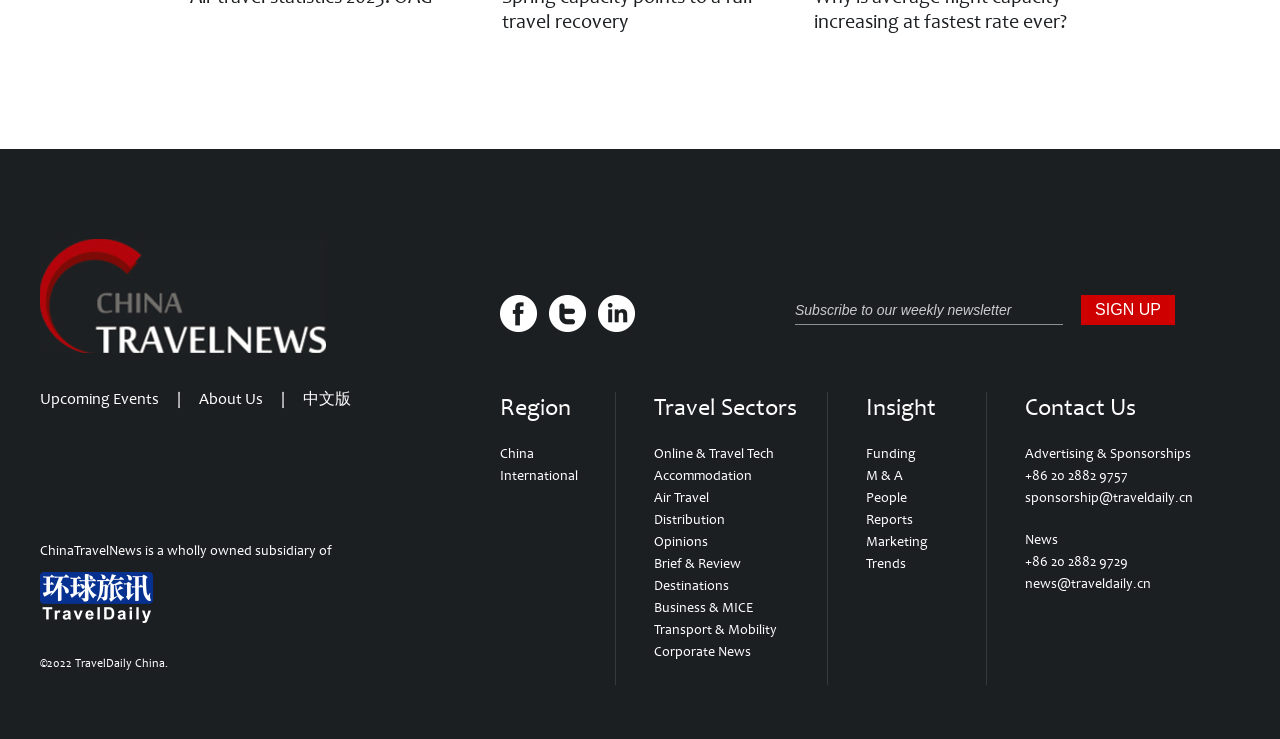Specify the bounding box coordinates of the area to click in order to follow the given instruction: "Subscribe to the weekly newsletter."

[0.621, 0.4, 0.83, 0.439]